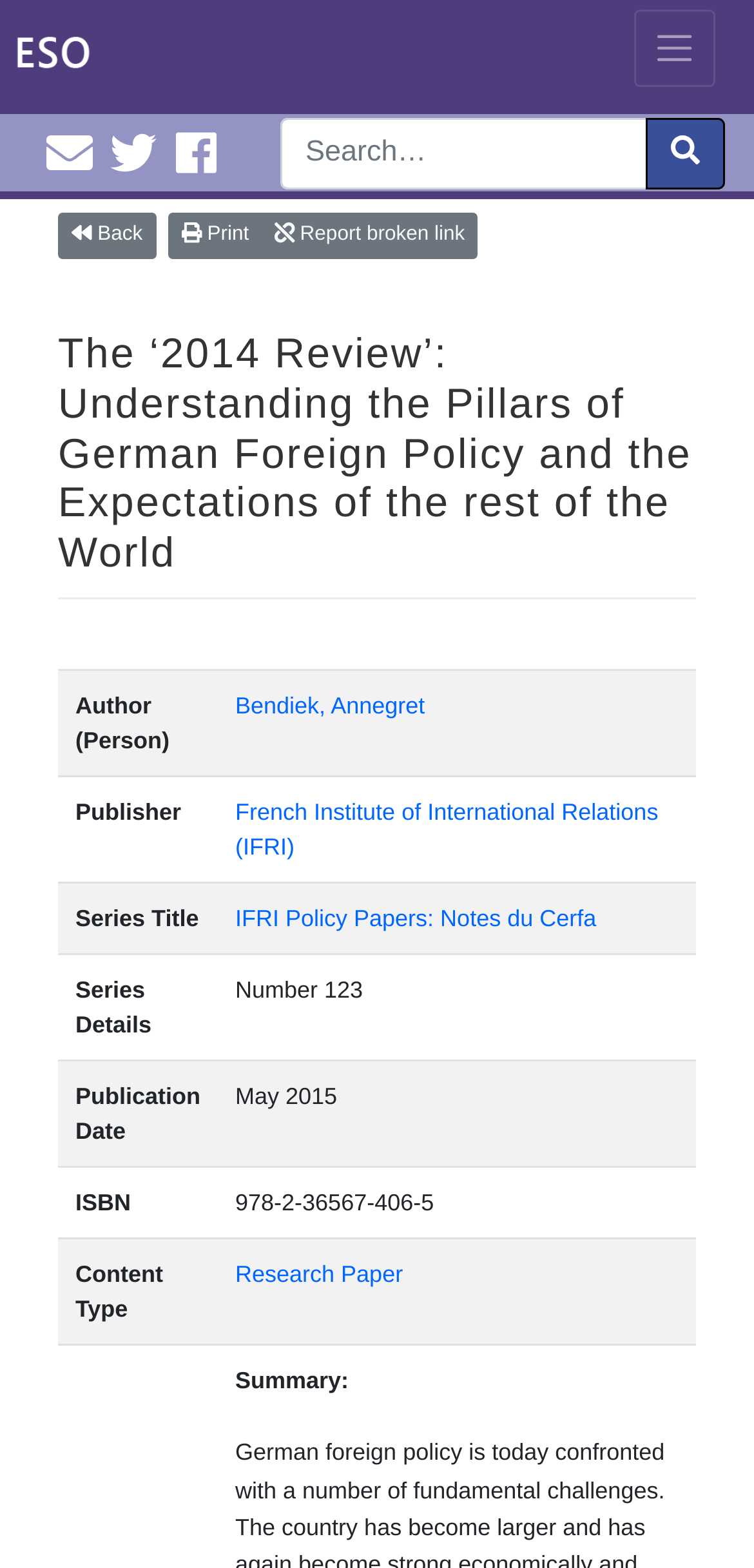Identify the bounding box coordinates for the UI element that matches this description: "parent_node: Email * aria-describedby="email-notes" name="email"".

None